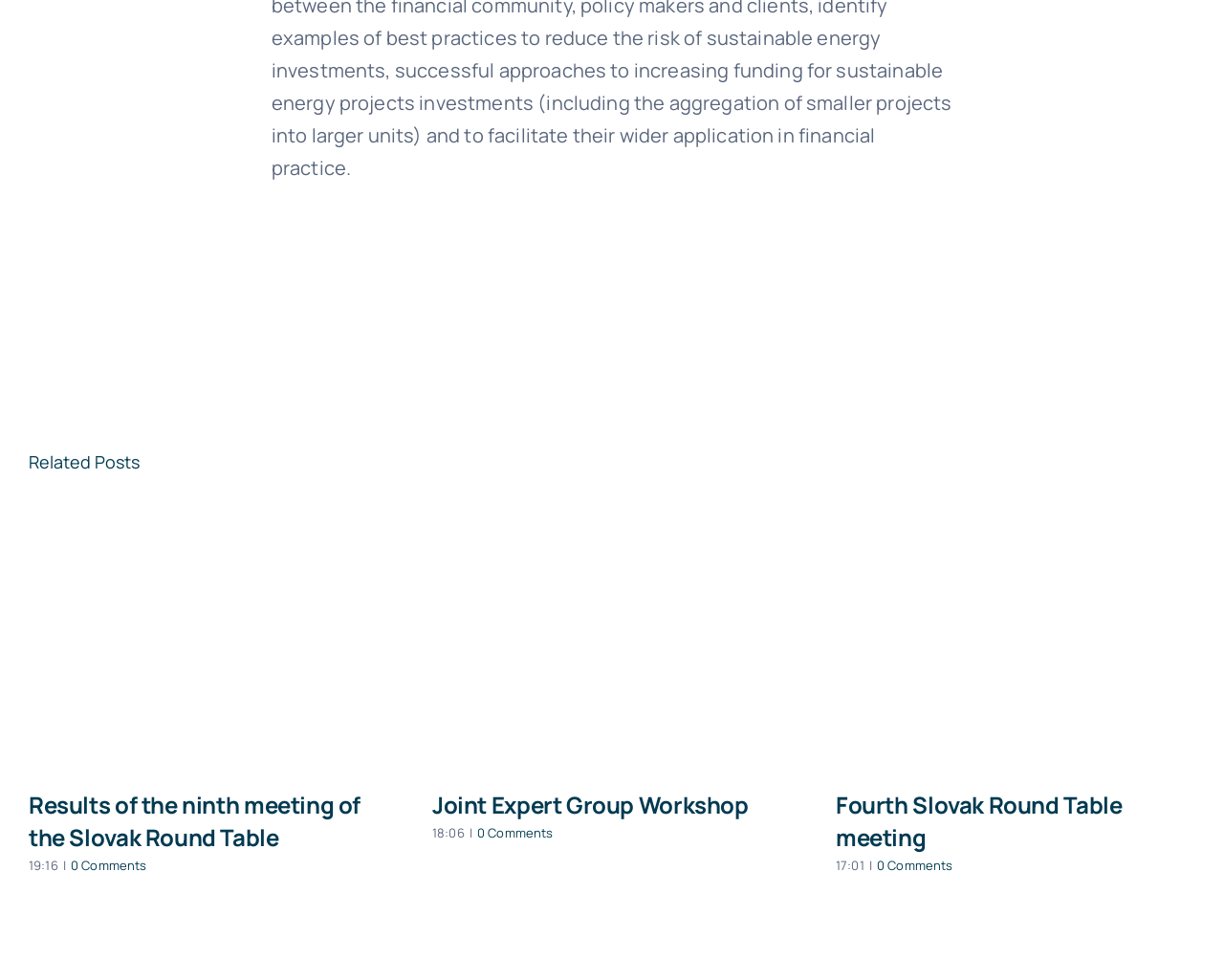Calculate the bounding box coordinates of the UI element given the description: "0 Comments".

[0.39, 0.841, 0.452, 0.858]